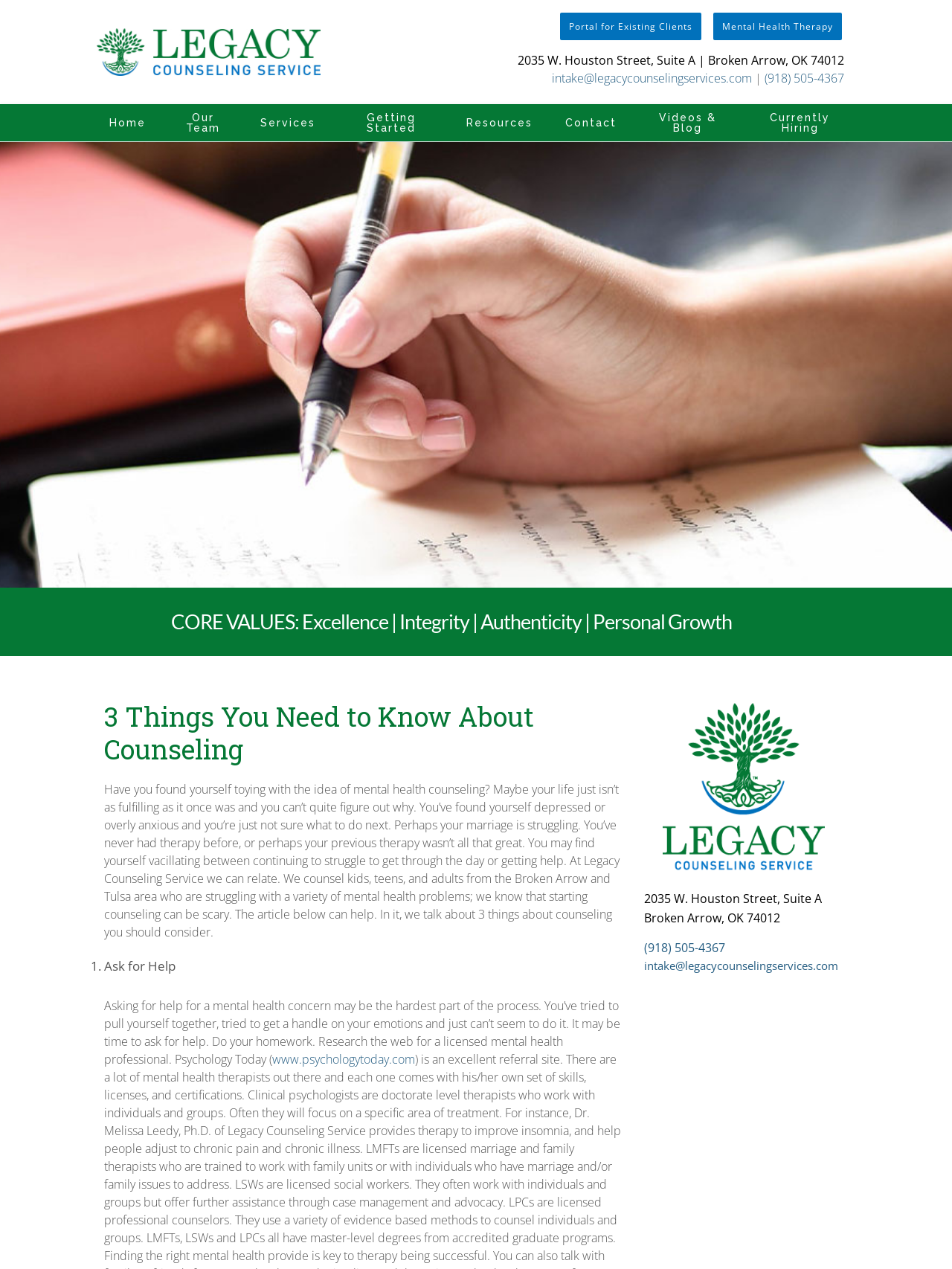Offer a comprehensive description of the webpage’s content and structure.

This webpage is about Legacy Counseling Services, a mental health counseling service provider. At the top left corner, there is a logo image with a link. Below the logo, there are three links: "Portal for Existing Clients", "Mental Health Therapy", and the address and contact information of the service provider. 

On the top navigation bar, there are nine links: "Home", "Our Team", "Services", "Getting Started", "Resources", "Contact", "Videos & Blog", and "Currently Hiring". 

The main content of the webpage is divided into two sections. On the left side, there is a heading "CORE VALUES" with four values listed: Excellence, Integrity, Authenticity, and Personal Growth. Below the core values, there is a heading "3 Things You Need to Know About Counseling" followed by a long paragraph of text describing the benefits of mental health counseling. The text is divided into three sections, each marked with a numbered list marker. The first section is about asking for help, the second section is not described, and the third section is also not described. 

On the right side, there is a sidebar with an image, the address and contact information of the service provider, and two links: a phone number and an email address.